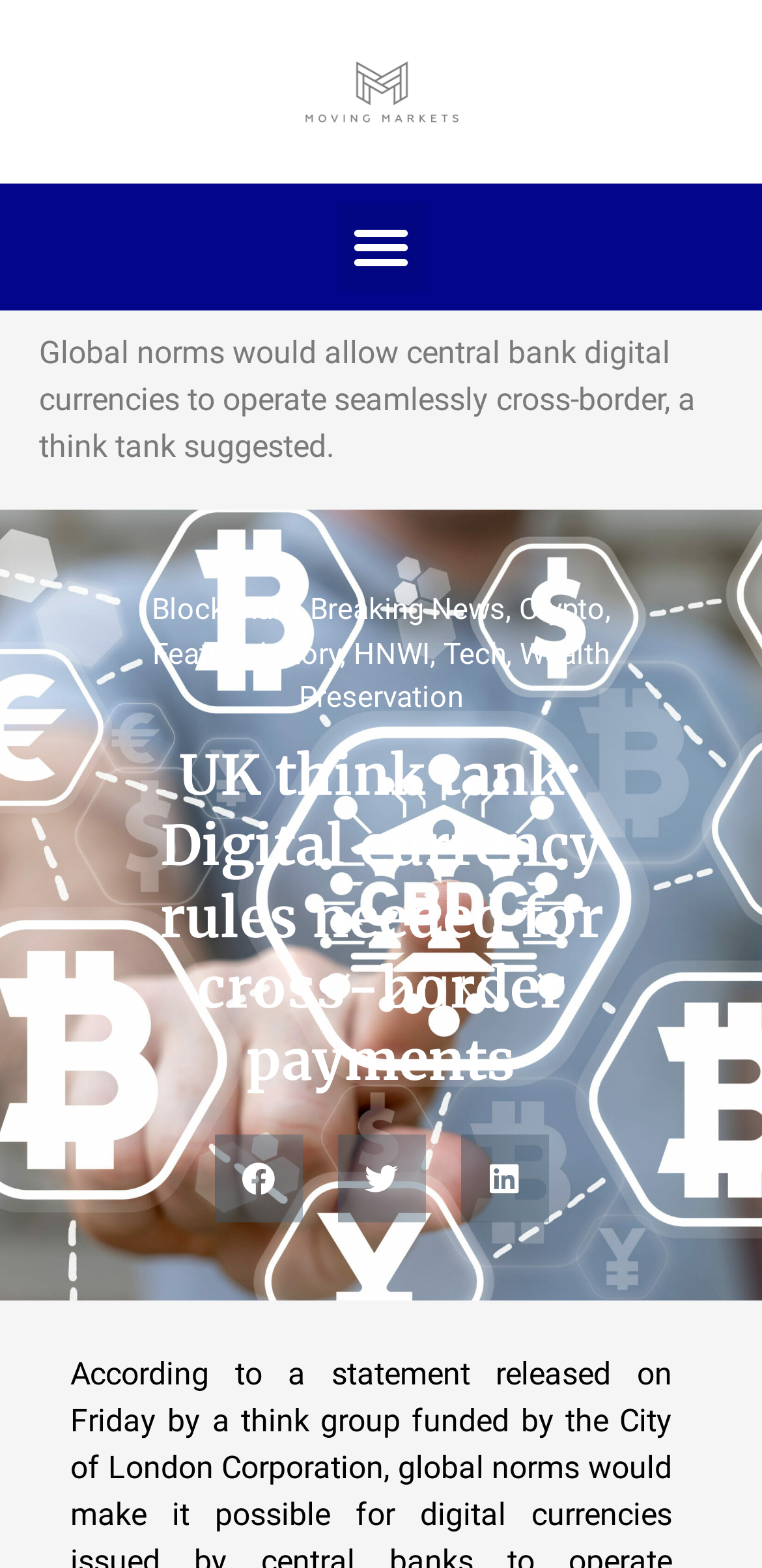Detail the webpage's structure and highlights in your description.

The webpage appears to be a news article or blog post discussing the need for digital currency rules for cross-border payments, as suggested by a UK think tank. 

At the top of the page, there is a link on the left side, followed by a menu toggle button on the right side. Below these elements, there is a brief summary of the article, which is the same as the meta description. 

Further down, there are several links categorized by topic, including Blockchain, Breaking News, Crypto, Featured Story, HNWI, Tech, and Wealth Preservation. These links are arranged horizontally, with commas separating them. 

The main article title, "UK think tank: Digital currency rules needed for cross-border payments", is prominently displayed in a large font size, taking up most of the width of the page. 

At the bottom of the page, there are three social media sharing buttons, allowing users to share the article on Facebook, Twitter, and LinkedIn, aligned horizontally from left to right.